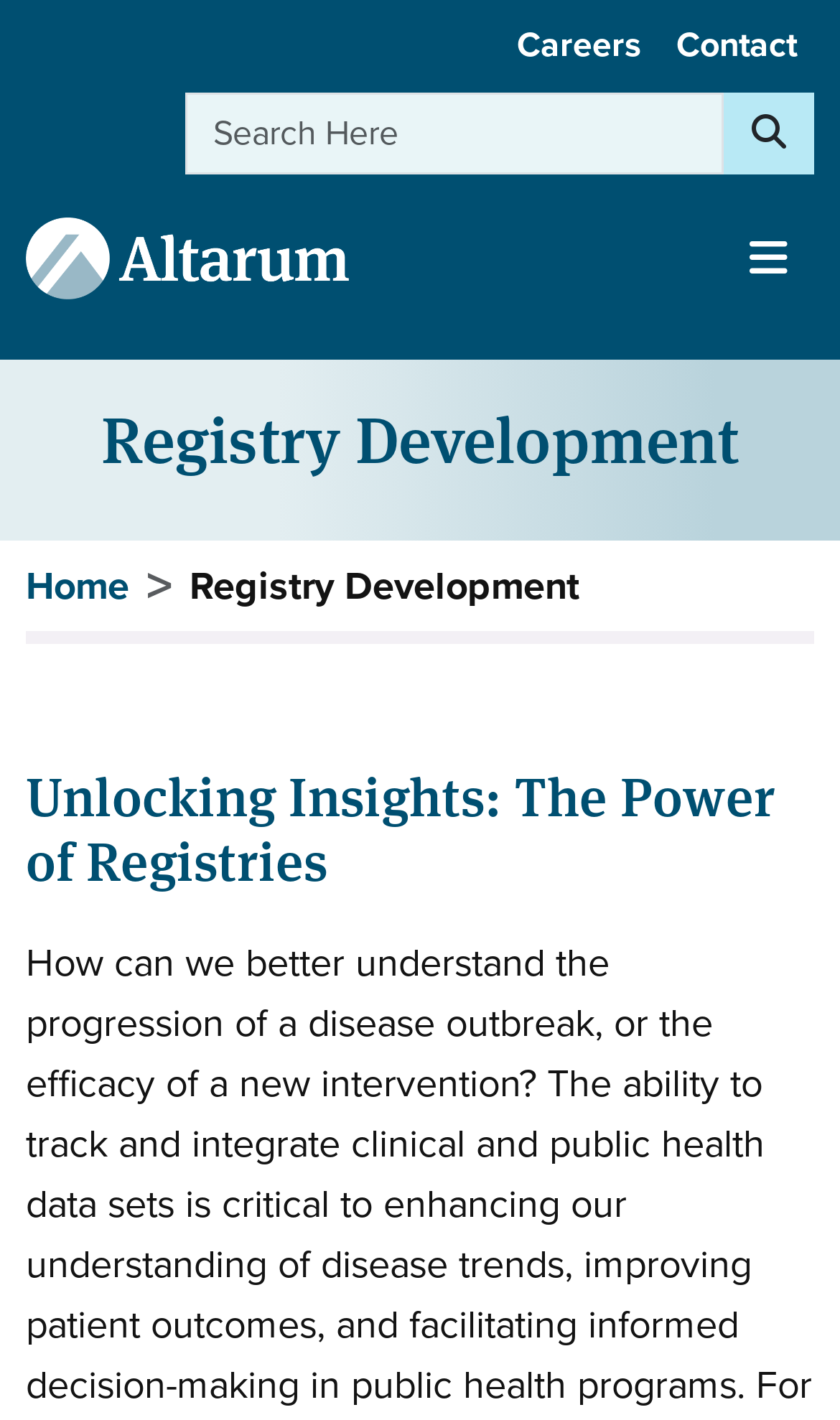Bounding box coordinates must be specified in the format (top-left x, top-left y, bottom-right x, bottom-right y). All values should be floating point numbers between 0 and 1. What are the bounding box coordinates of the UI element described as: aria-label="Toggle navigation"

[0.862, 0.161, 0.969, 0.203]